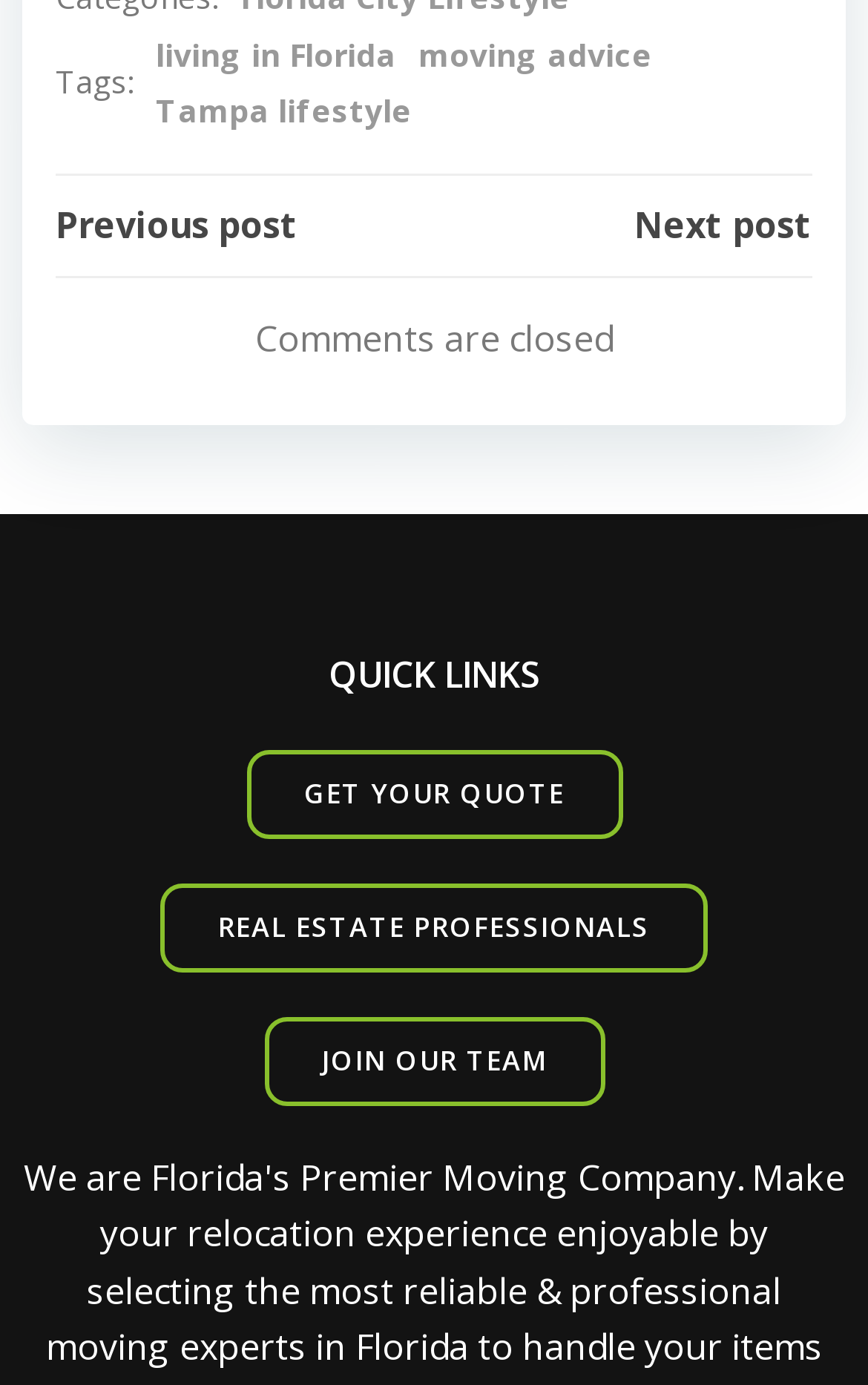Please specify the bounding box coordinates of the area that should be clicked to accomplish the following instruction: "click on 'living in Florida'". The coordinates should consist of four float numbers between 0 and 1, i.e., [left, top, right, bottom].

[0.179, 0.022, 0.456, 0.058]